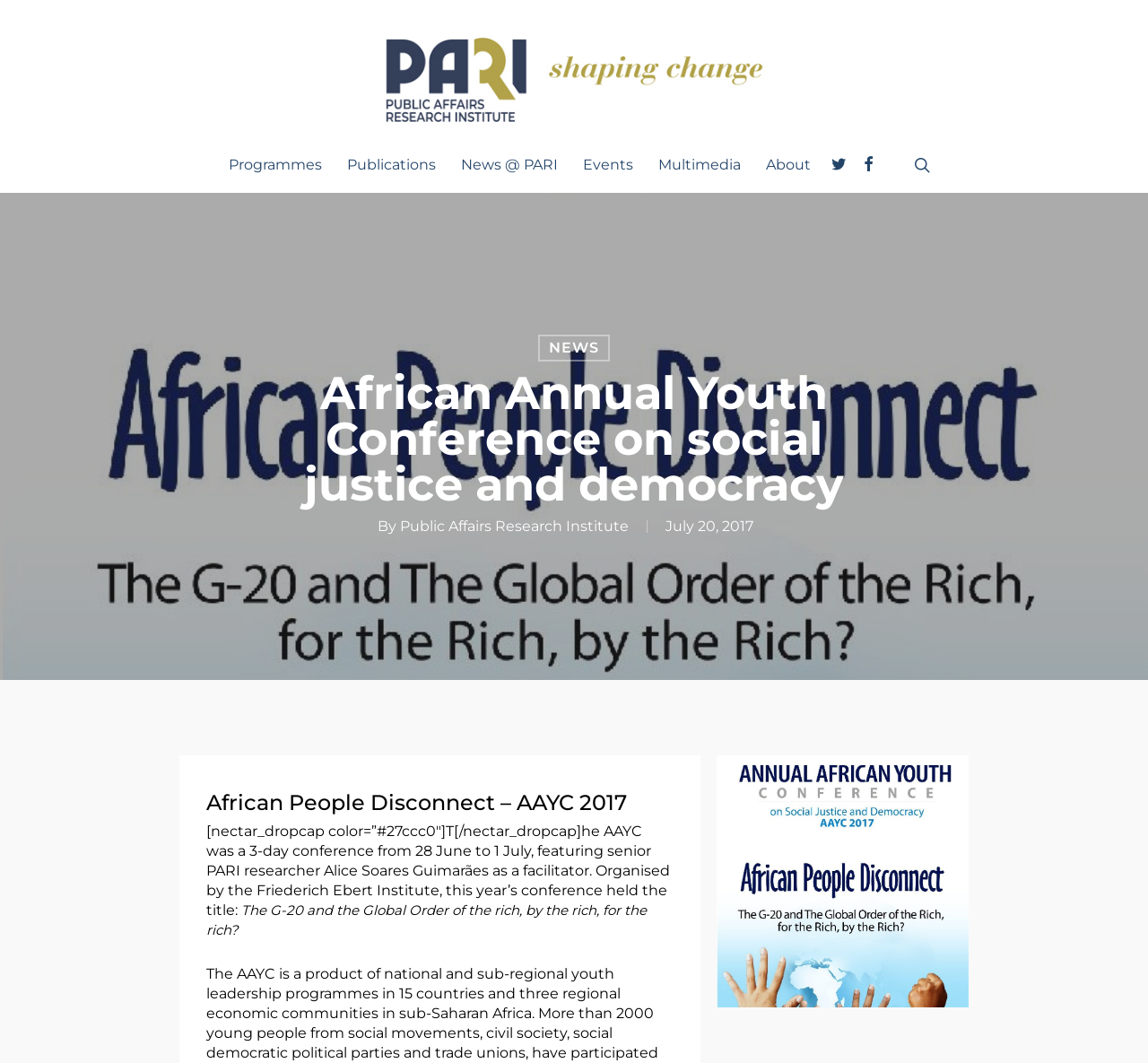Locate the bounding box coordinates of the clickable element to fulfill the following instruction: "visit facebook page". Provide the coordinates as four float numbers between 0 and 1 in the format [left, top, right, bottom].

[0.745, 0.146, 0.767, 0.165]